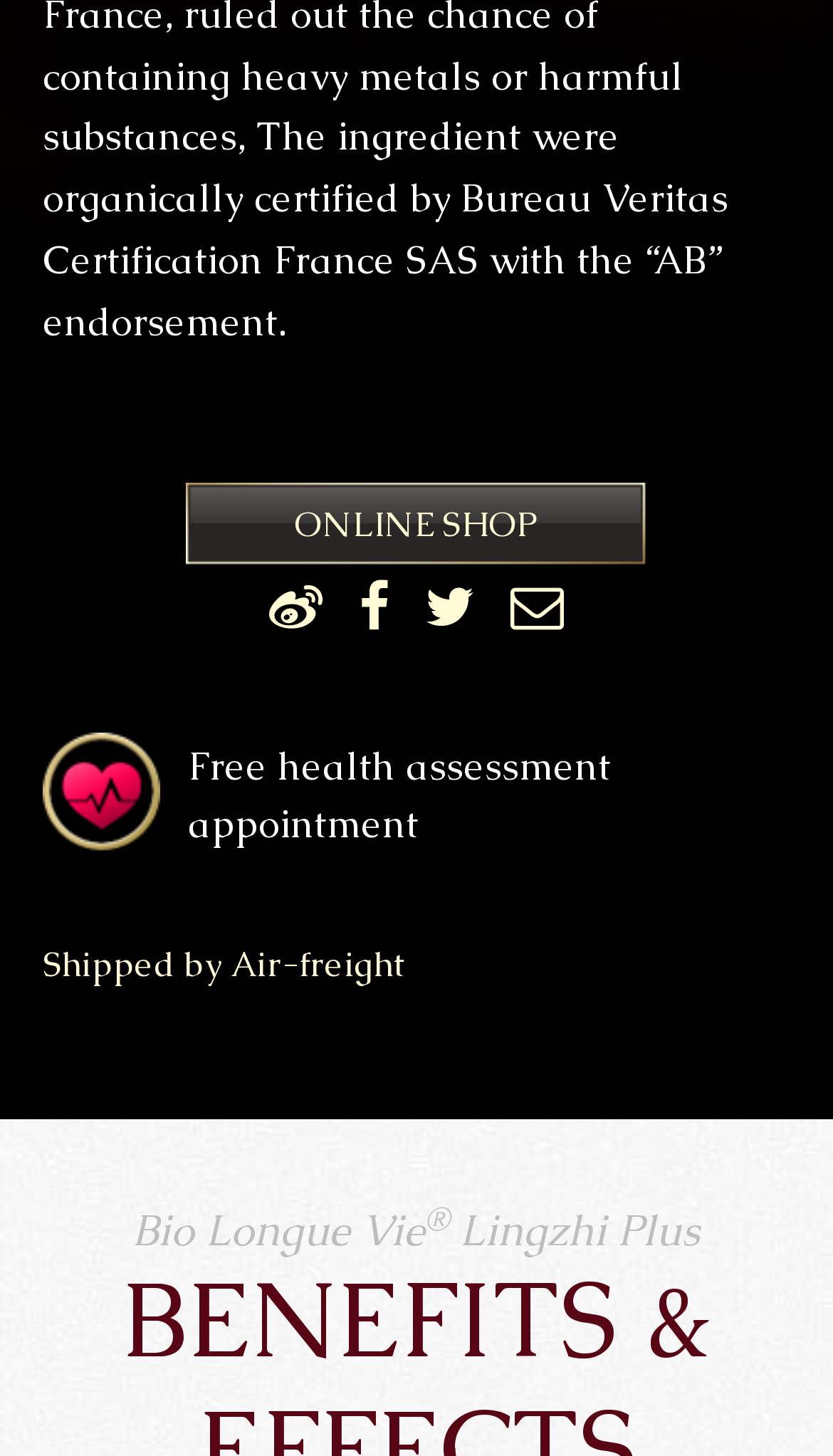Give a one-word or short phrase answer to the question: 
What is the text of the first link?

ONLINE SHOP